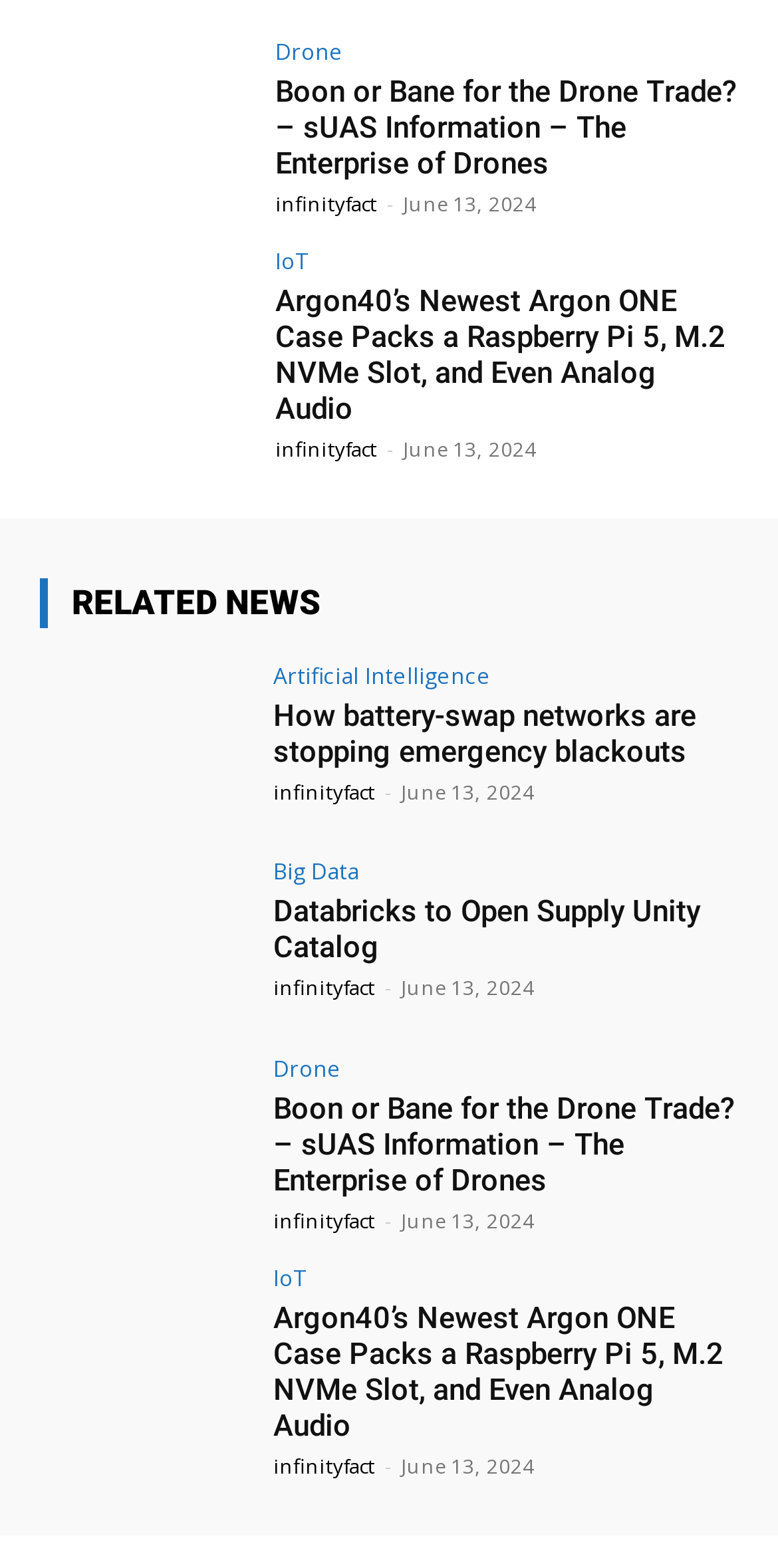Find the bounding box coordinates of the clickable region needed to perform the following instruction: "View the 'Boon or Bane for the Drone Trade?' article again". The coordinates should be provided as four float numbers between 0 and 1, i.e., [left, top, right, bottom].

[0.351, 0.696, 0.949, 0.764]